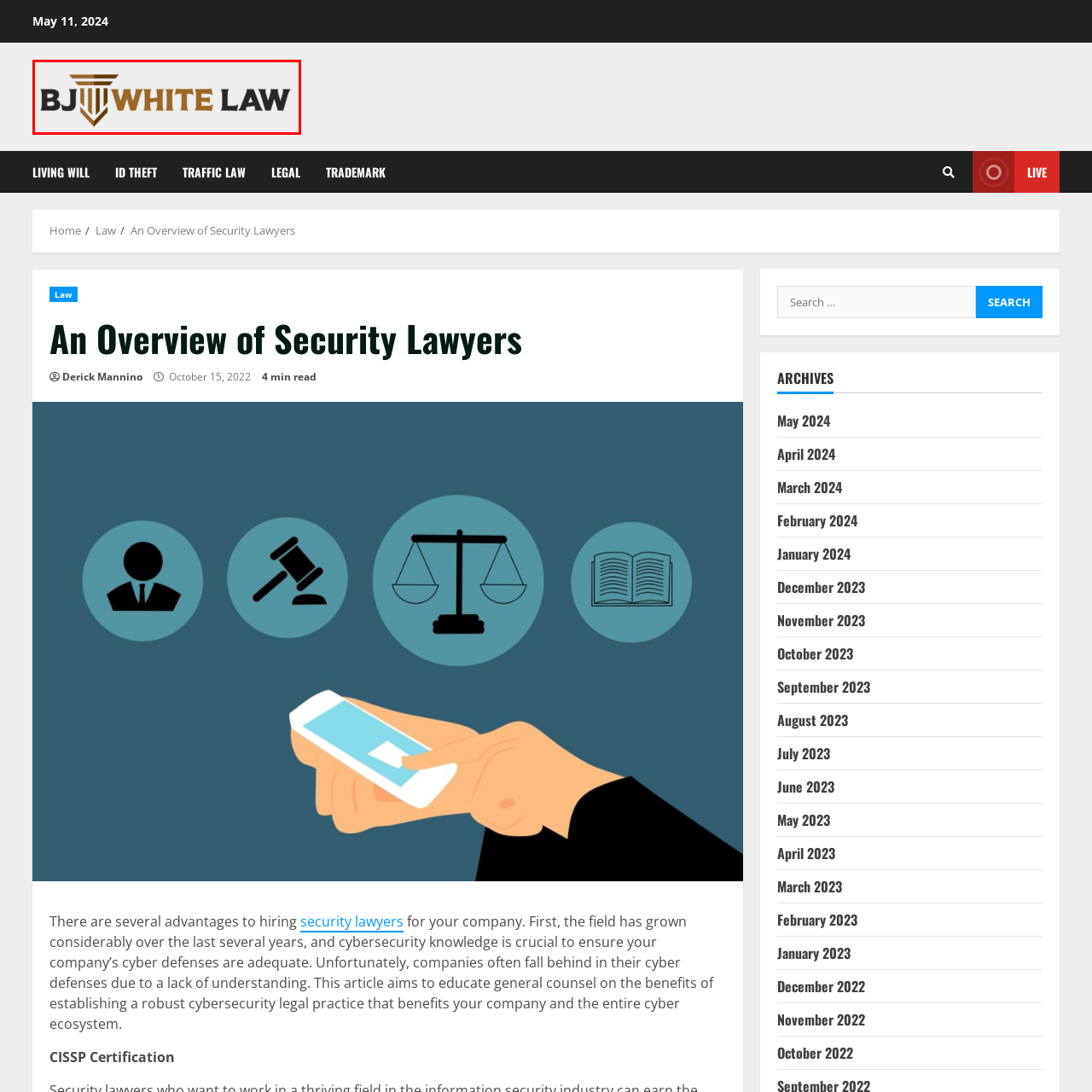Detail the features and elements seen in the red-circled portion of the image.

The image features the logo of BJ White Law, prominently displayed with a dual-tone design that combines bold black and sophisticated gold elements. The logo includes a stylized pillar, symbolizing strength and stability, fitting for a law firm dedicated to providing robust legal services. The text "BJ WHITE LAW" is designed in a striking font, emphasizing professionalism and trustworthiness, key attributes for any legal practice. This logo encapsulates the firm's commitment to client advocacy and expertise in the legal landscape.